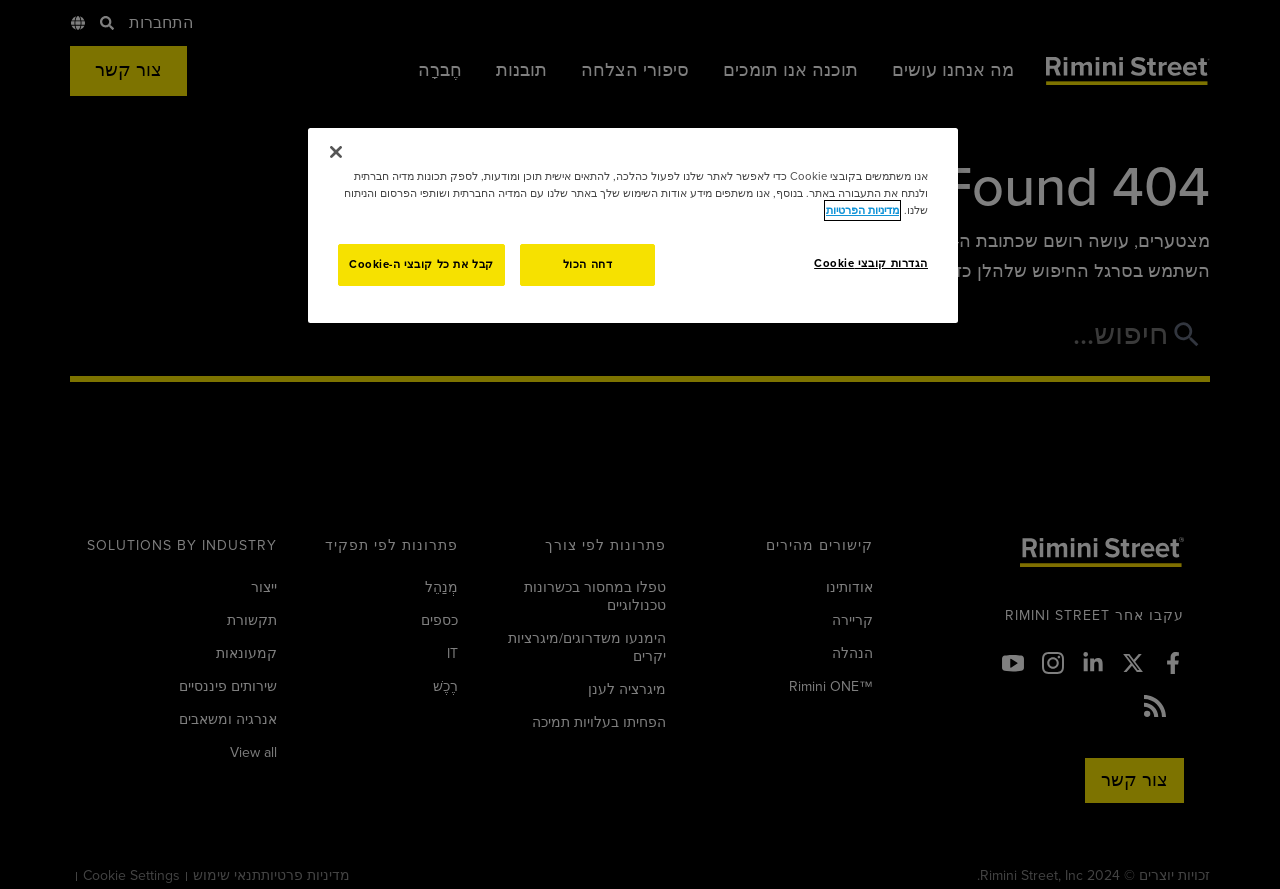Please determine the bounding box coordinates of the element's region to click in order to carry out the following instruction: "Go to home page". The coordinates should be four float numbers between 0 and 1, i.e., [left, top, right, bottom].

[0.817, 0.053, 0.945, 0.107]